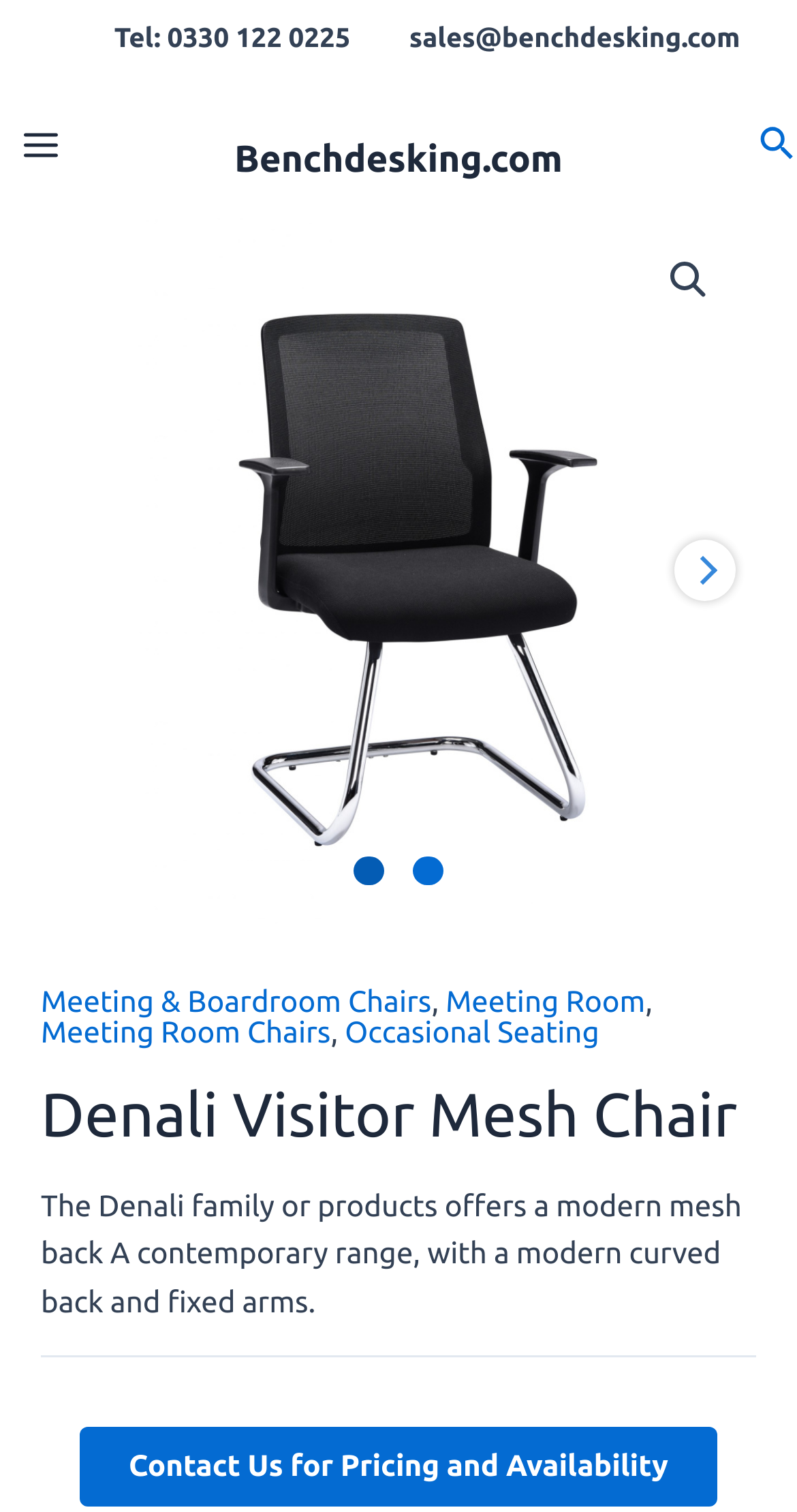Provide a one-word or brief phrase answer to the question:
How many pagination buttons are there?

2